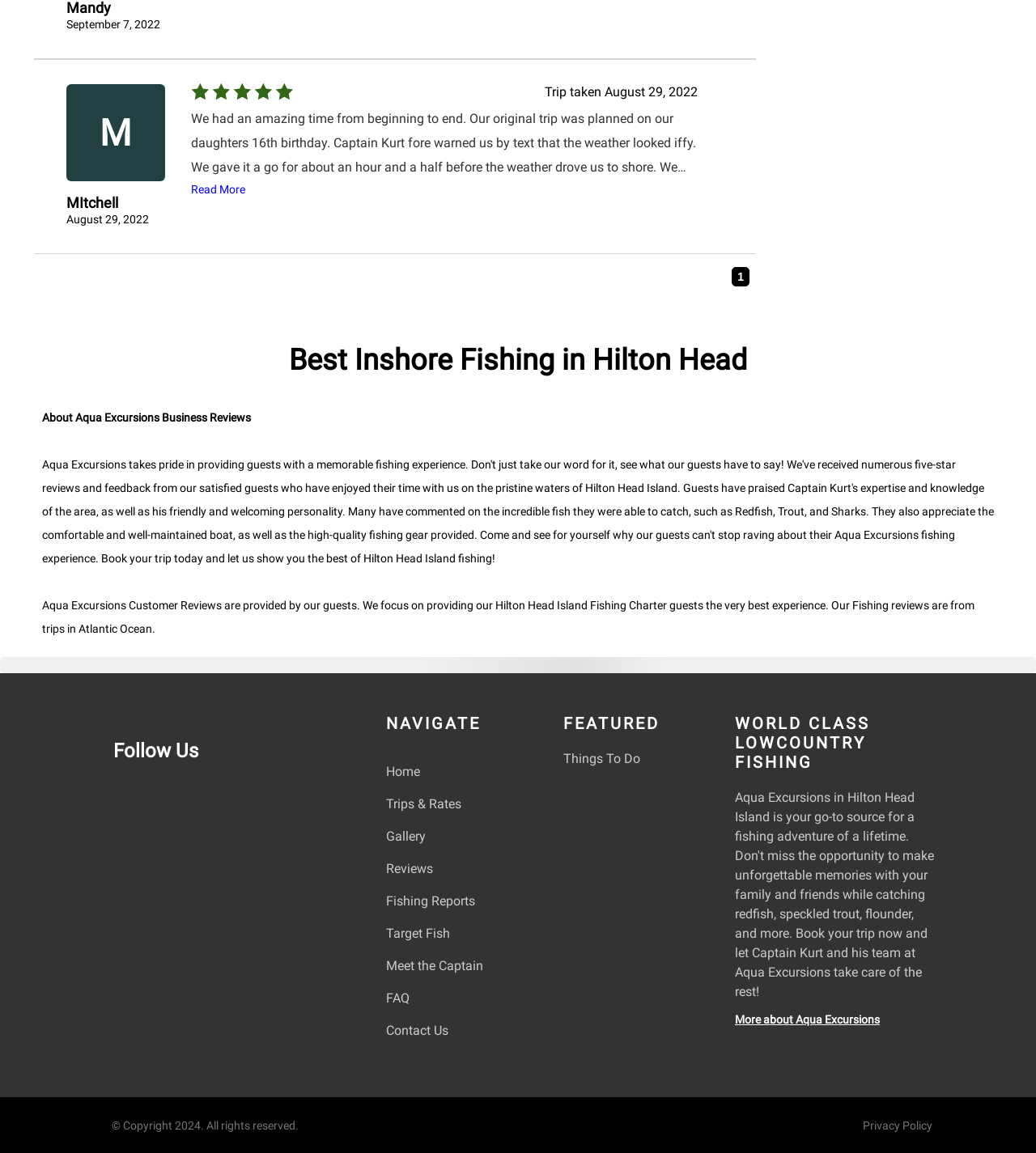Specify the bounding box coordinates for the region that must be clicked to perform the given instruction: "Read more about the trip taken on August 29, 2022".

[0.184, 0.159, 0.237, 0.17]